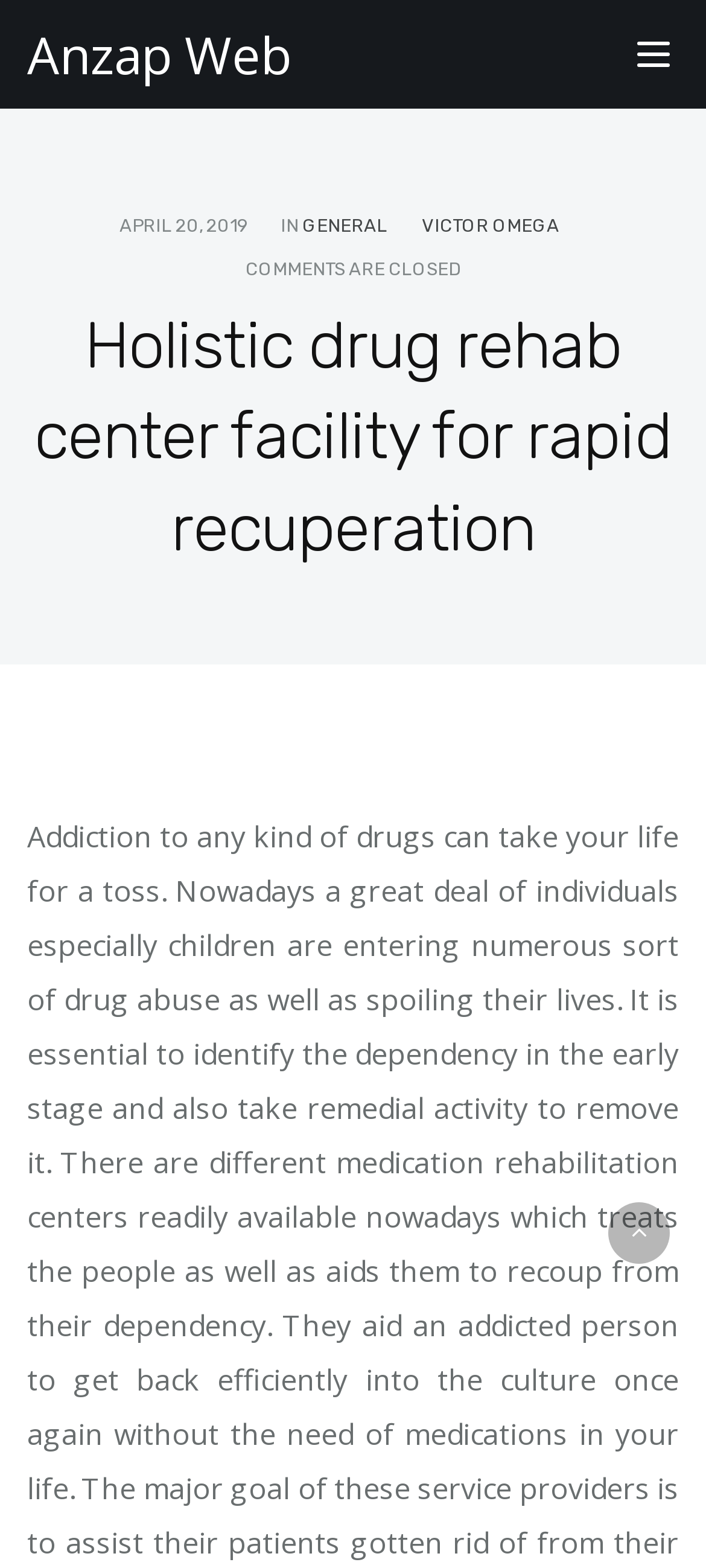Extract the main heading from the webpage content.

Holistic drug rehab center facility for rapid recuperation